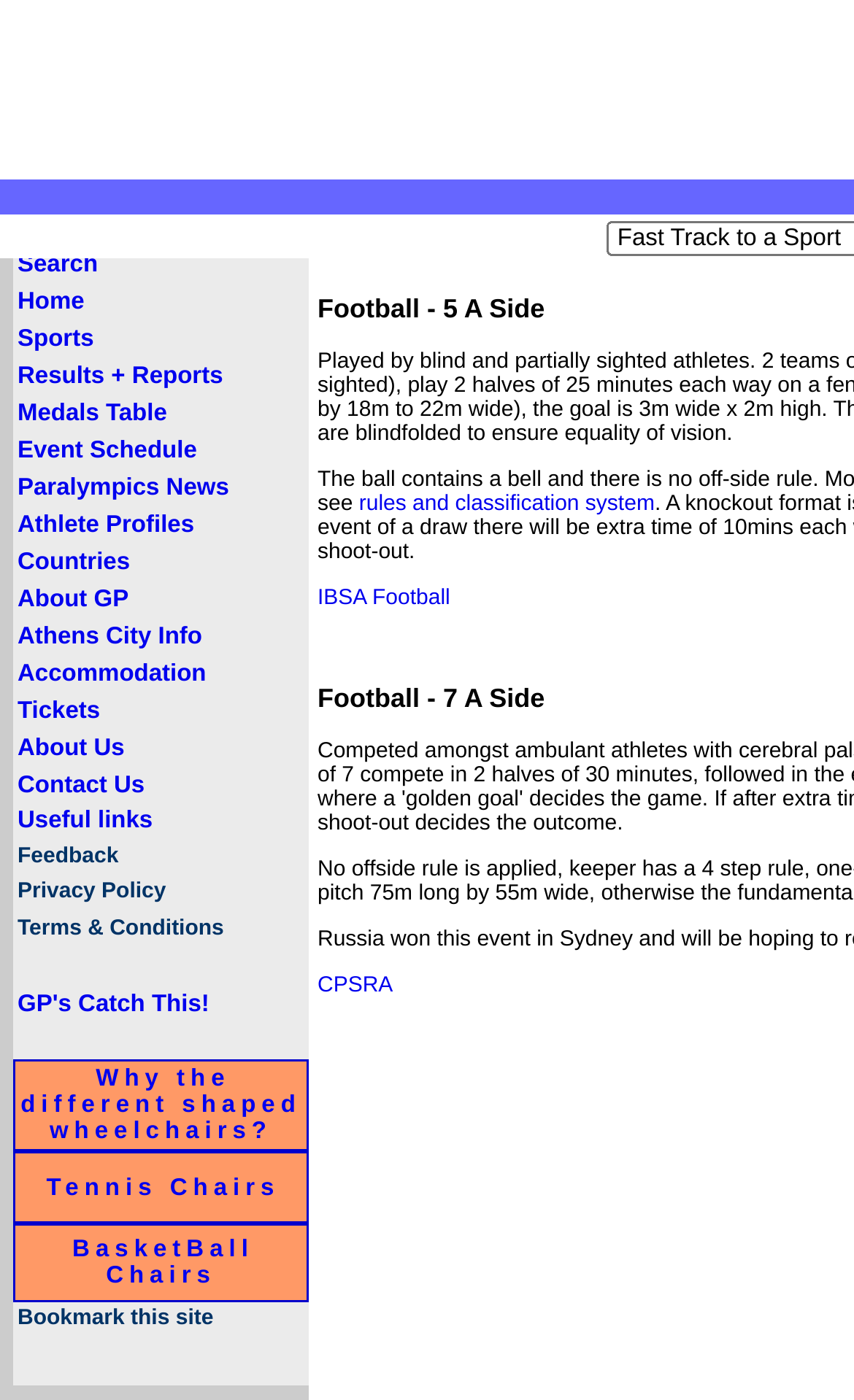What is the last link in the table?
Utilize the information in the image to give a detailed answer to the question.

The last link in the table is 'Bookmark this site' because it is the last gridcell in the last row of the table, and it contains a link with the text 'Bookmark this site'.